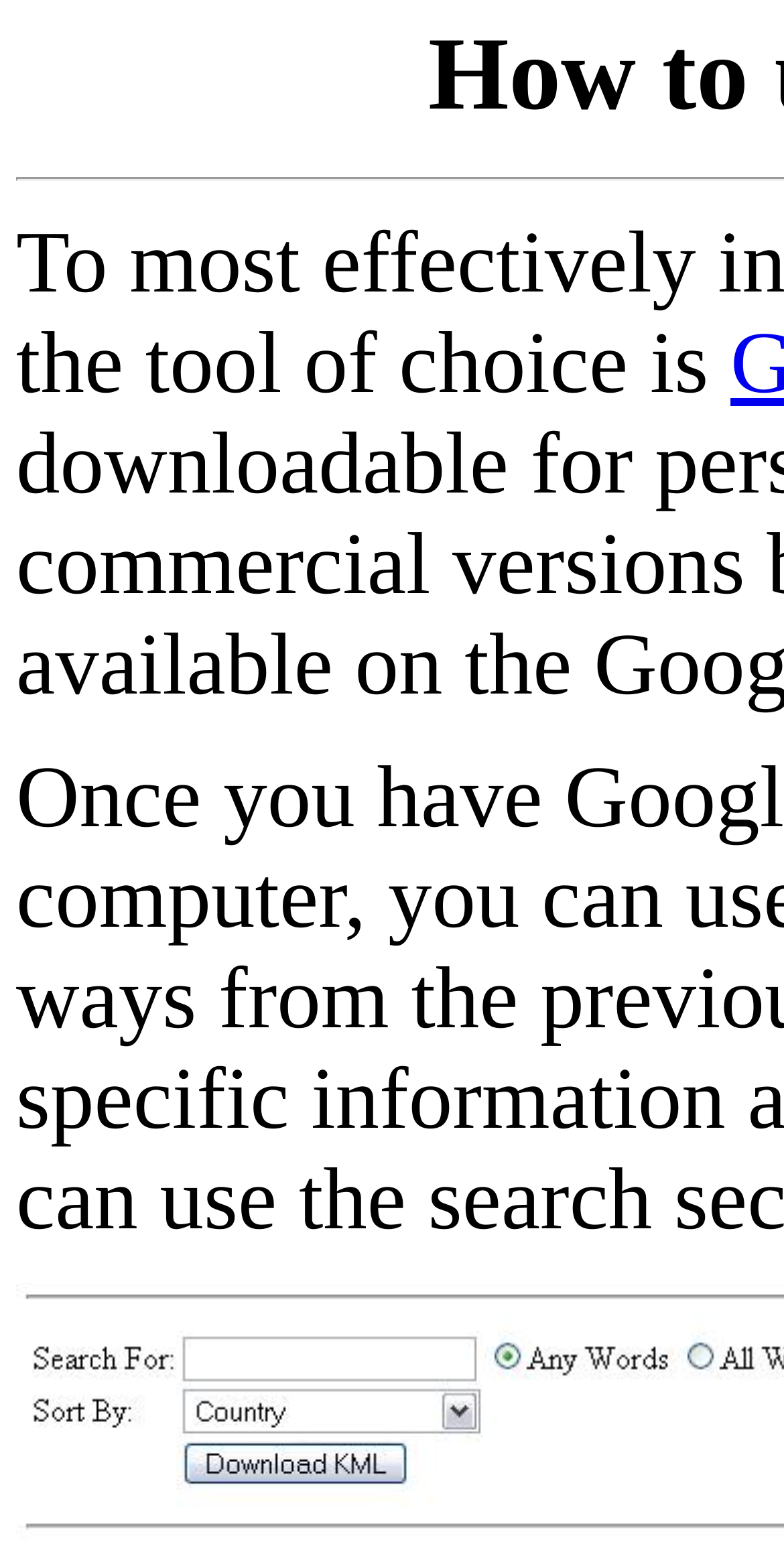Please determine the headline of the webpage and provide its content.

How to use Google Earth